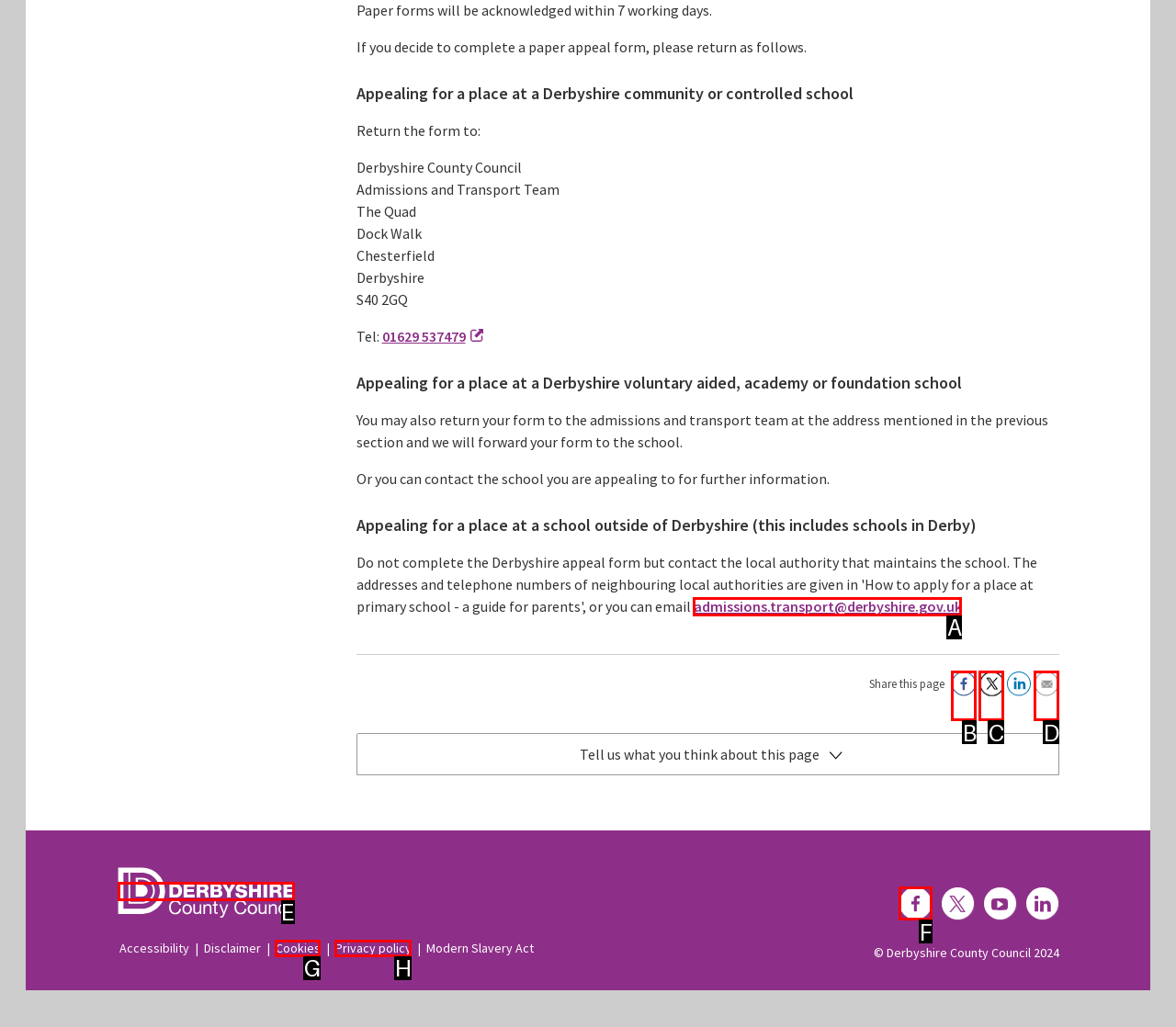Given the task: Click 'Derbyshire County Council' to visit the council's homepage, tell me which HTML element to click on.
Answer with the letter of the correct option from the given choices.

E